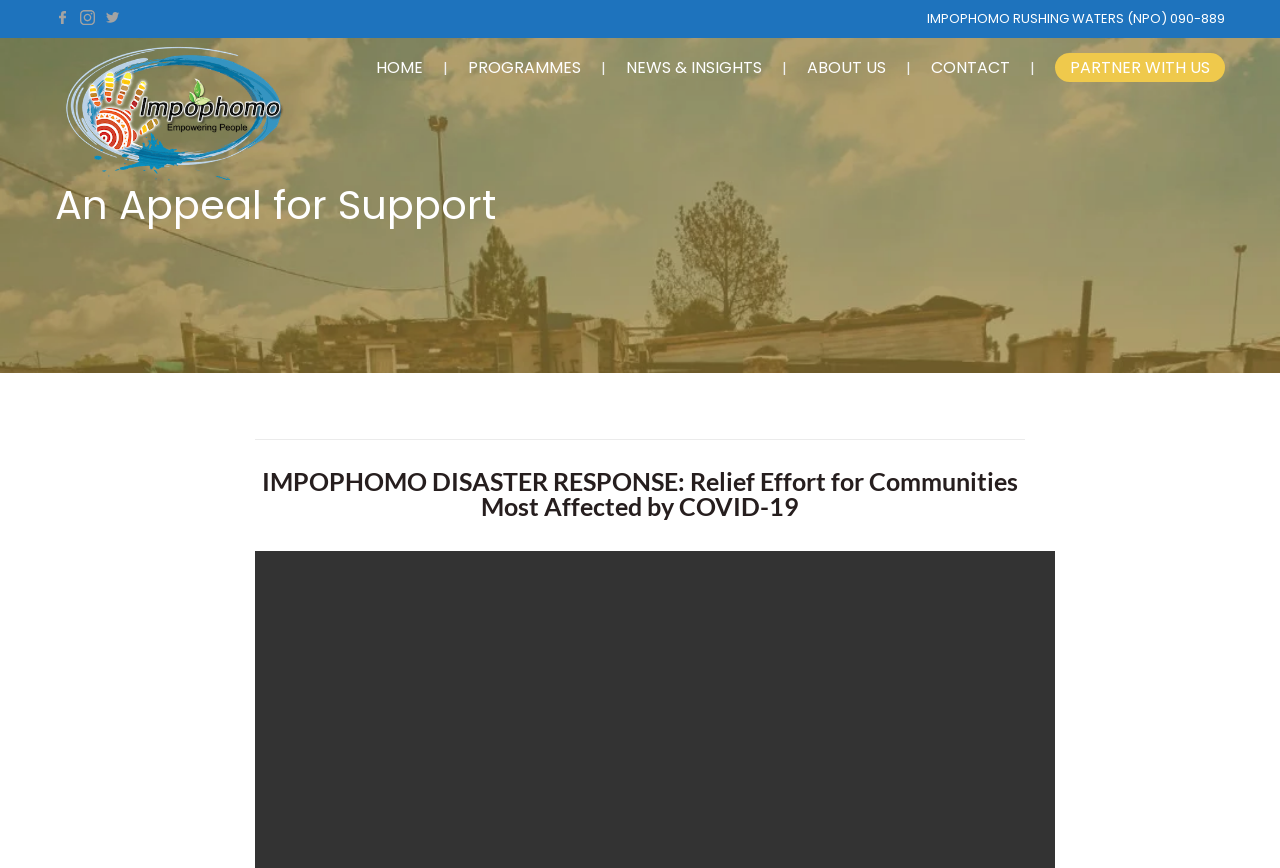Identify the webpage's primary heading and generate its text.

An Appeal for Support